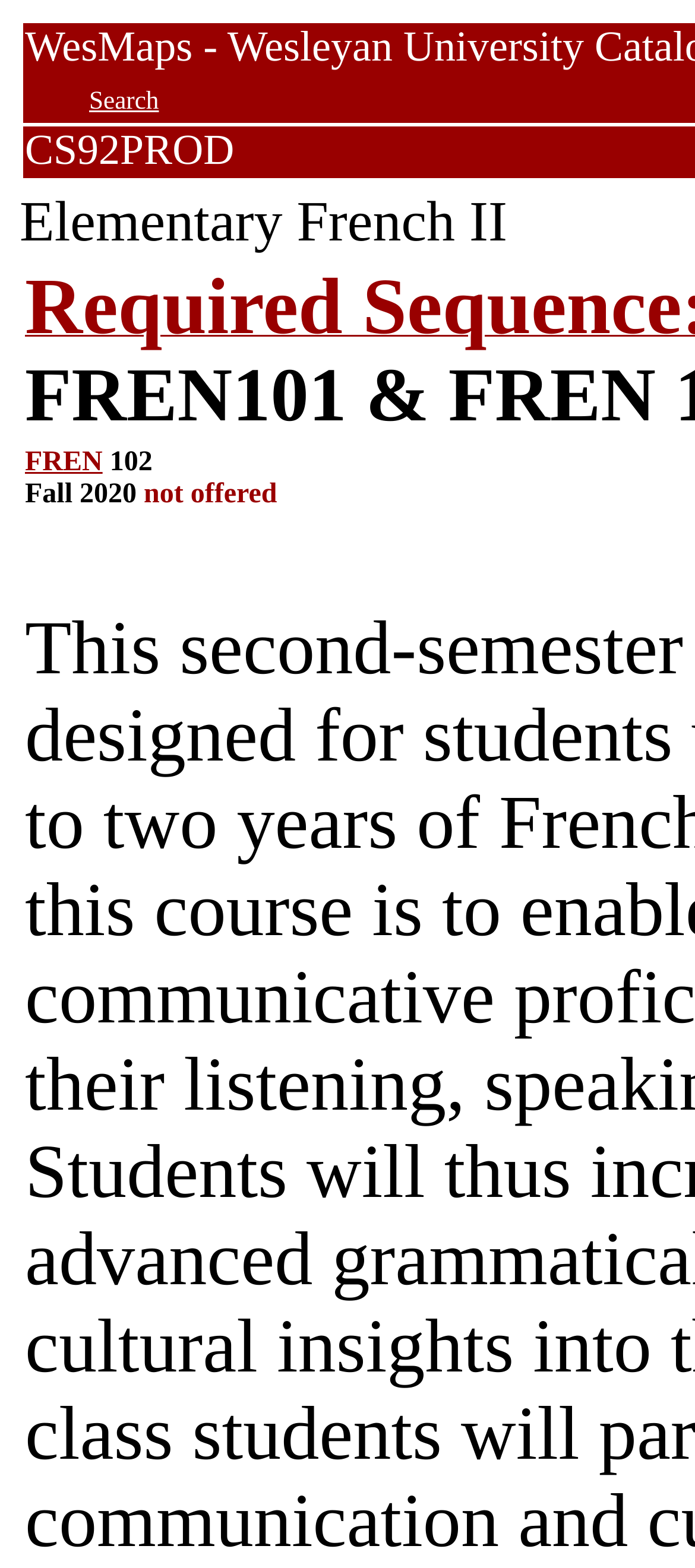Given the element description "FREN" in the screenshot, predict the bounding box coordinates of that UI element.

[0.036, 0.285, 0.148, 0.304]